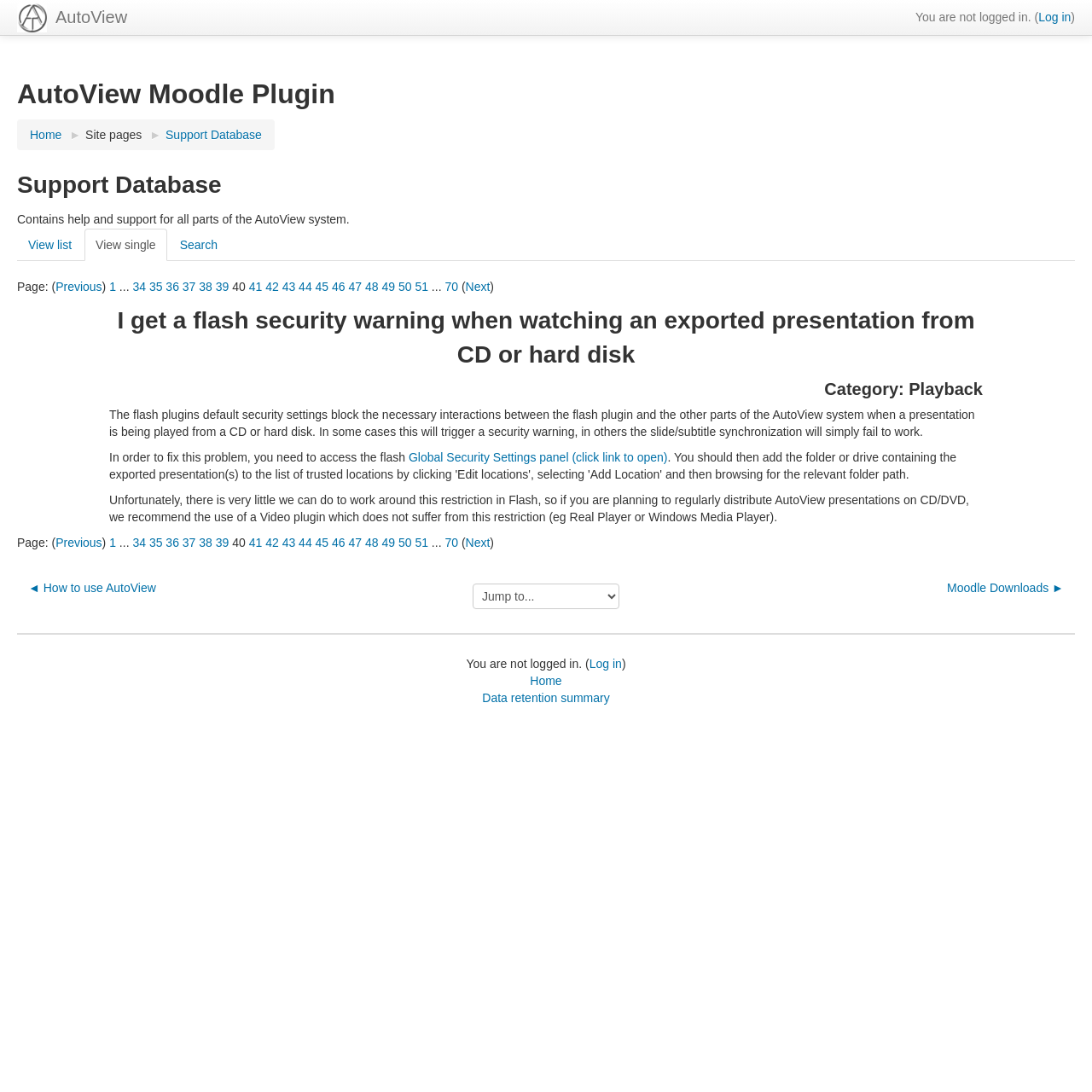Please mark the bounding box coordinates of the area that should be clicked to carry out the instruction: "View single".

[0.088, 0.218, 0.143, 0.23]